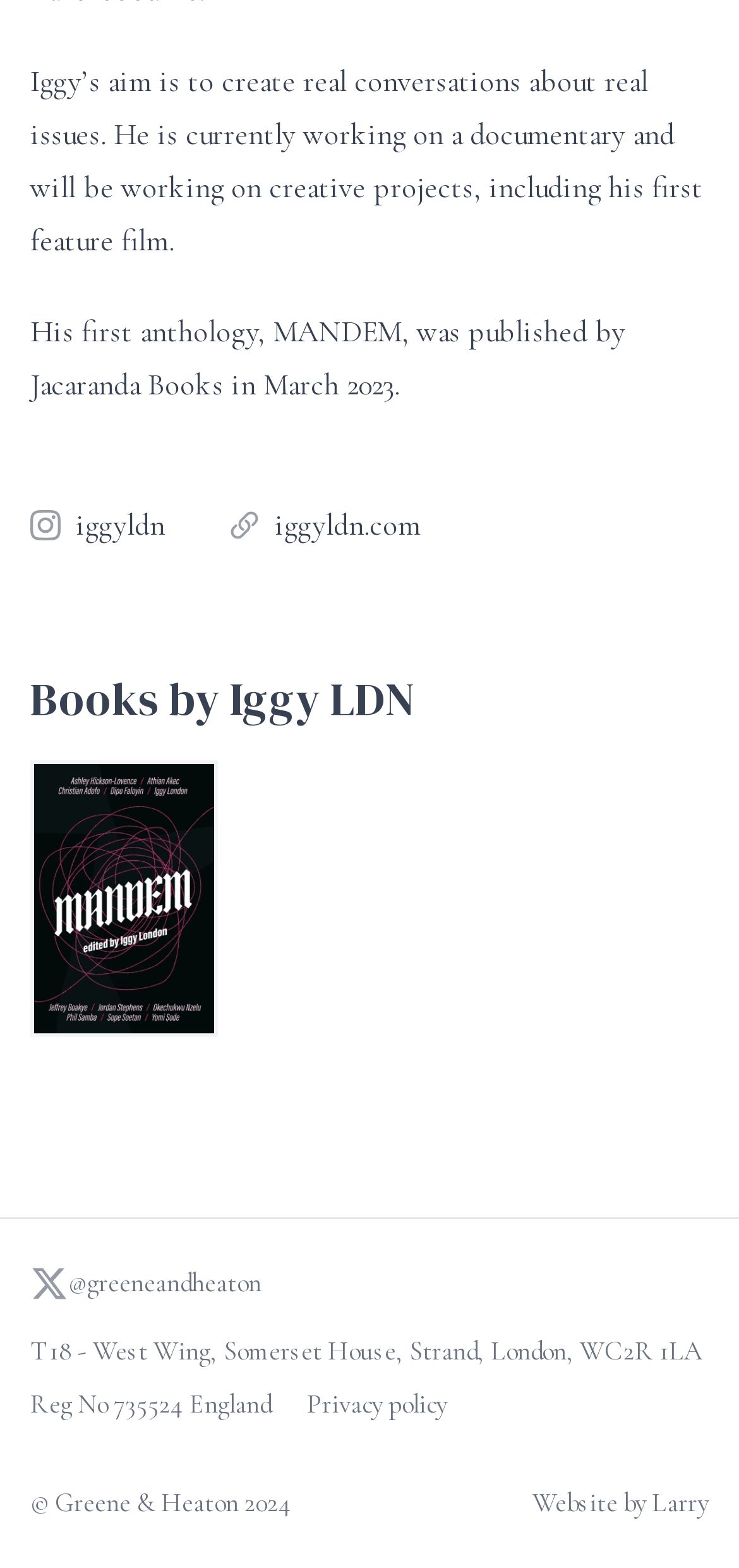Please determine the bounding box coordinates for the element with the description: "Website by Larry".

[0.69, 0.939, 0.99, 0.979]